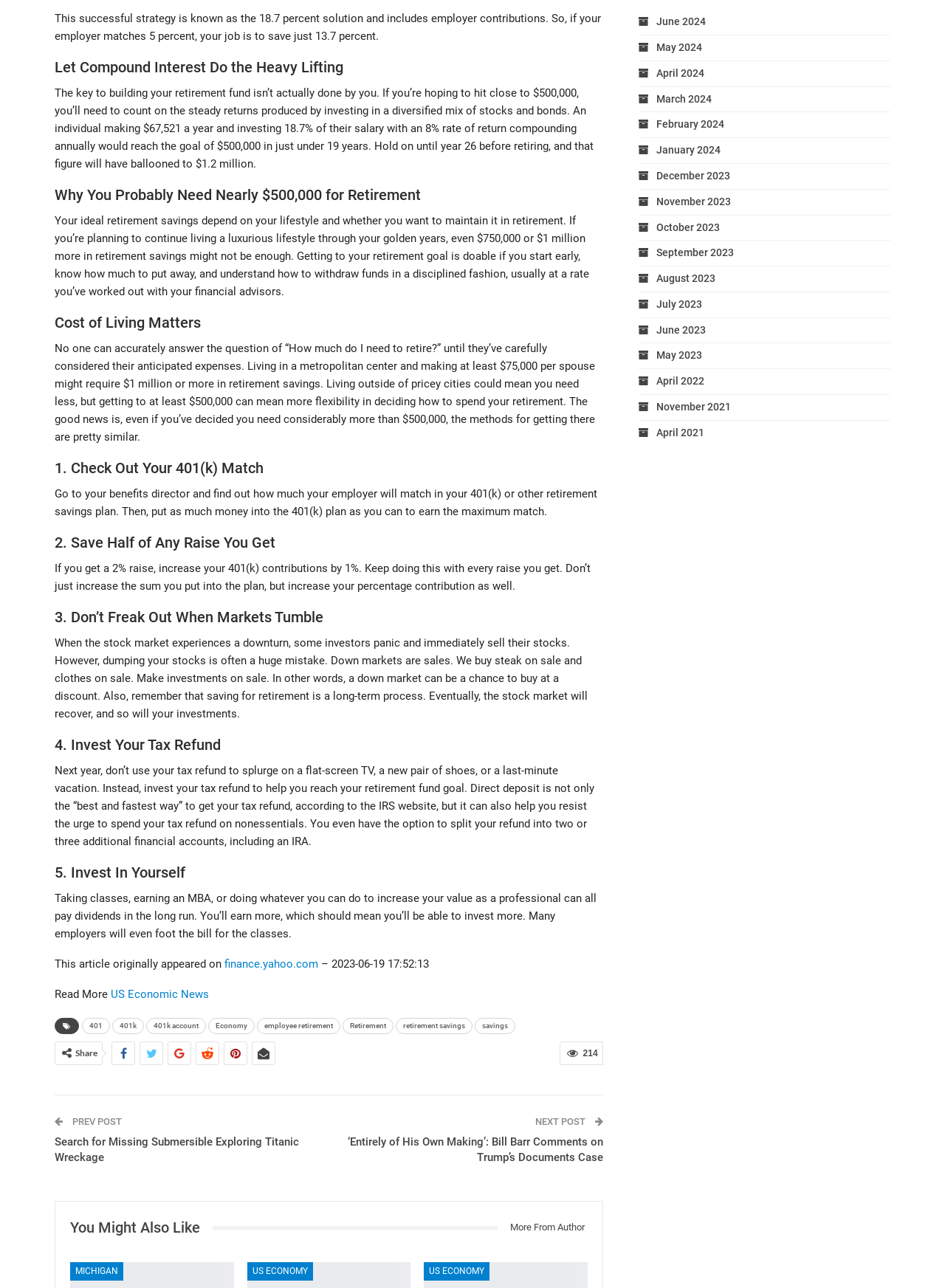Find the bounding box coordinates of the area that needs to be clicked in order to achieve the following instruction: "Read more about 'US Economic News'". The coordinates should be specified as four float numbers between 0 and 1, i.e., [left, top, right, bottom].

[0.117, 0.767, 0.221, 0.777]